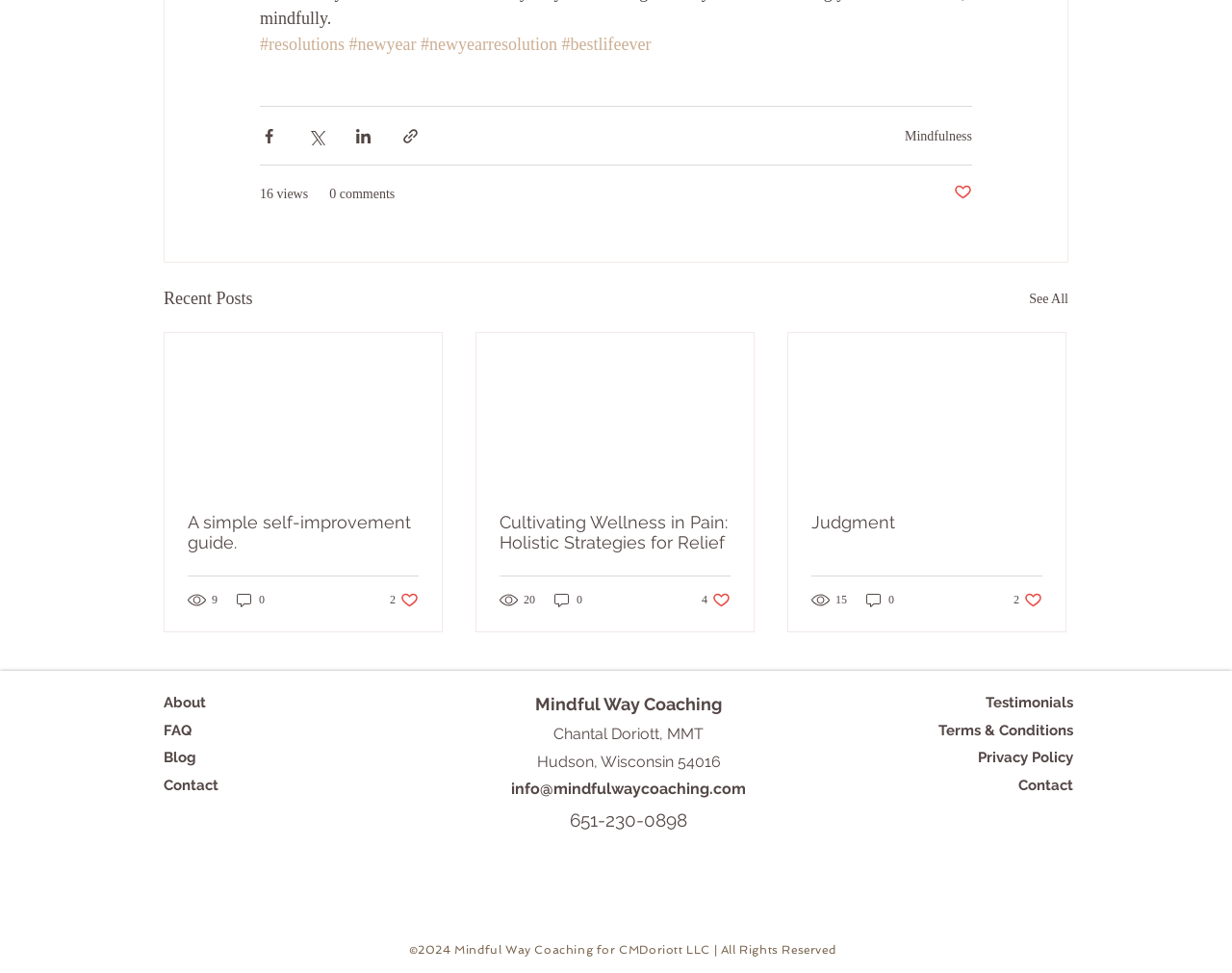Identify the bounding box coordinates of the part that should be clicked to carry out this instruction: "Follow Mindful Way Coaching on Instagram".

[0.422, 0.903, 0.442, 0.929]